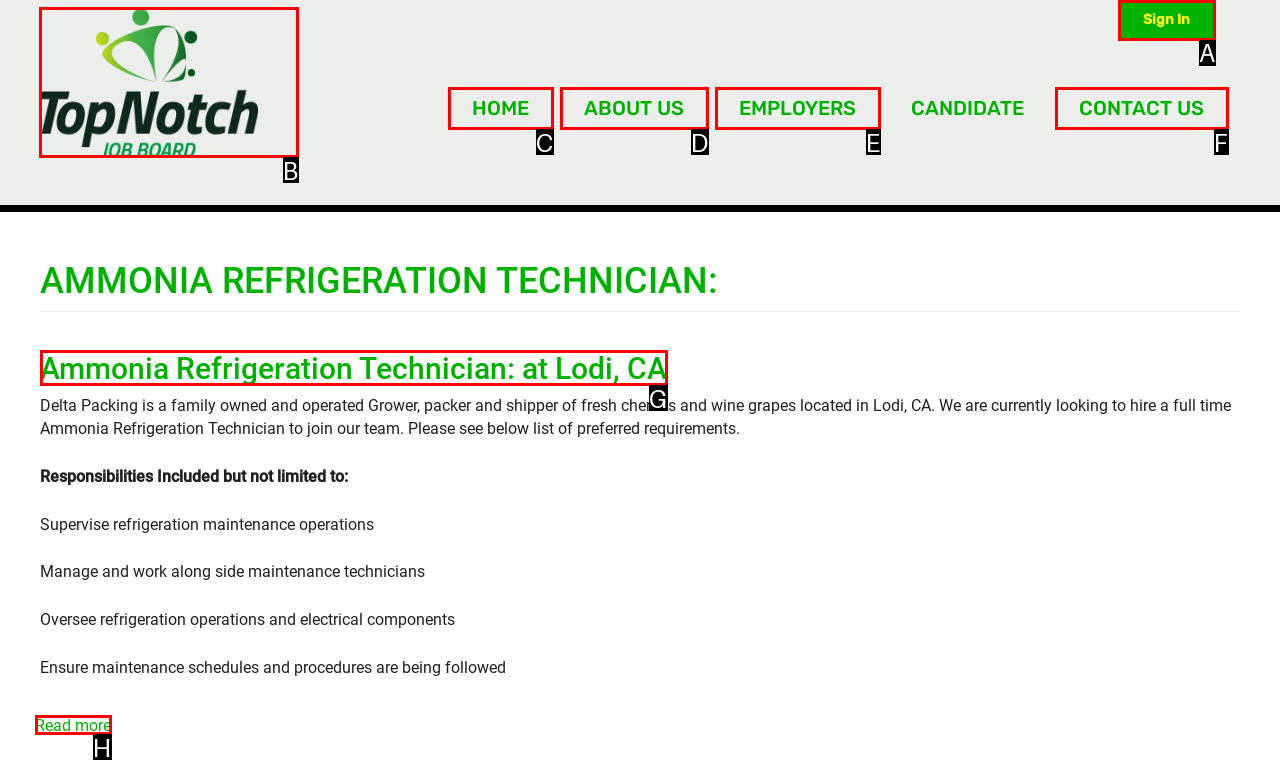Determine which UI element I need to click to achieve the following task: Click on the 'Home' link Provide your answer as the letter of the selected option.

B